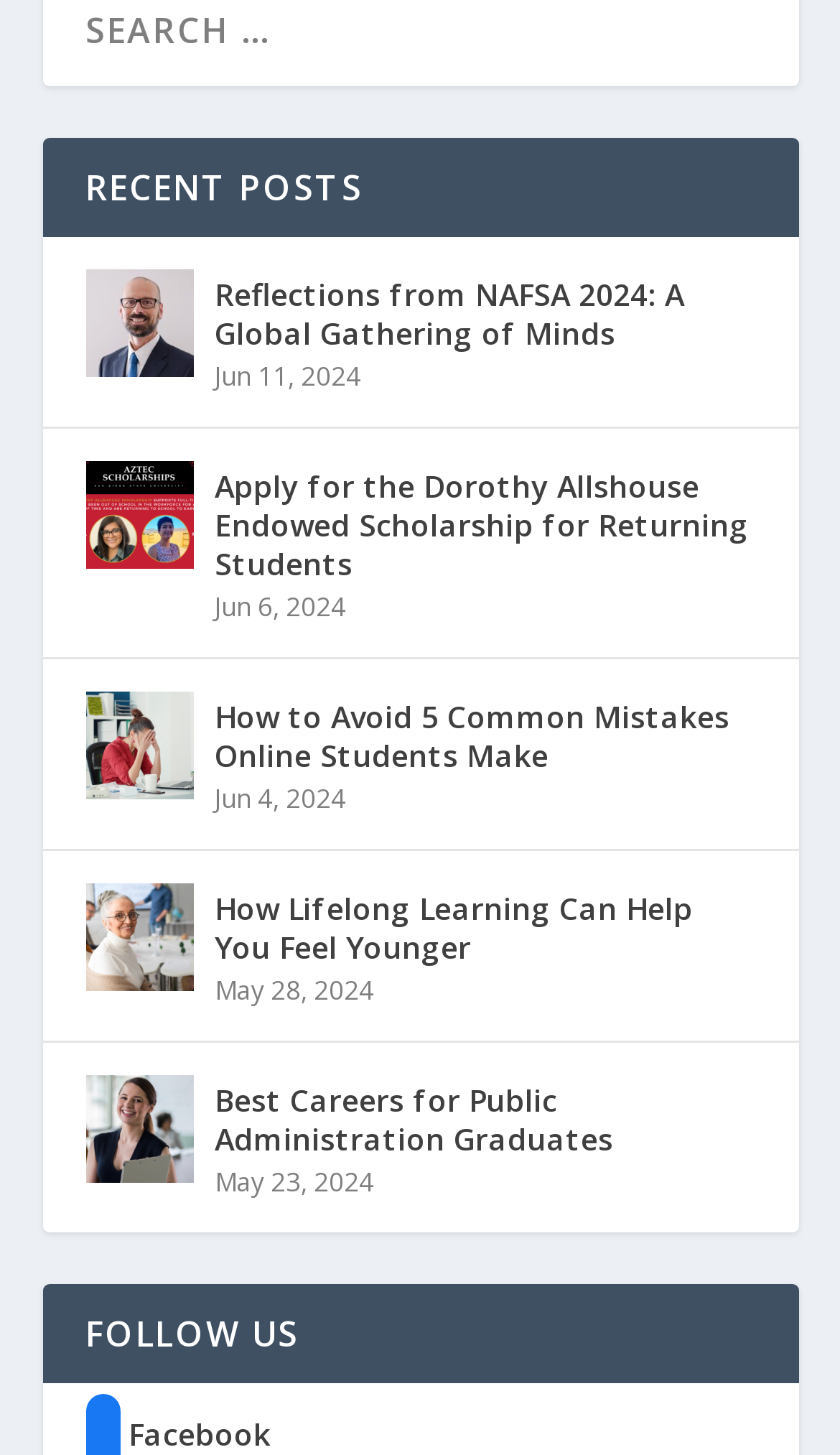Answer the question briefly using a single word or phrase: 
How many posts are listed on this webpage?

5